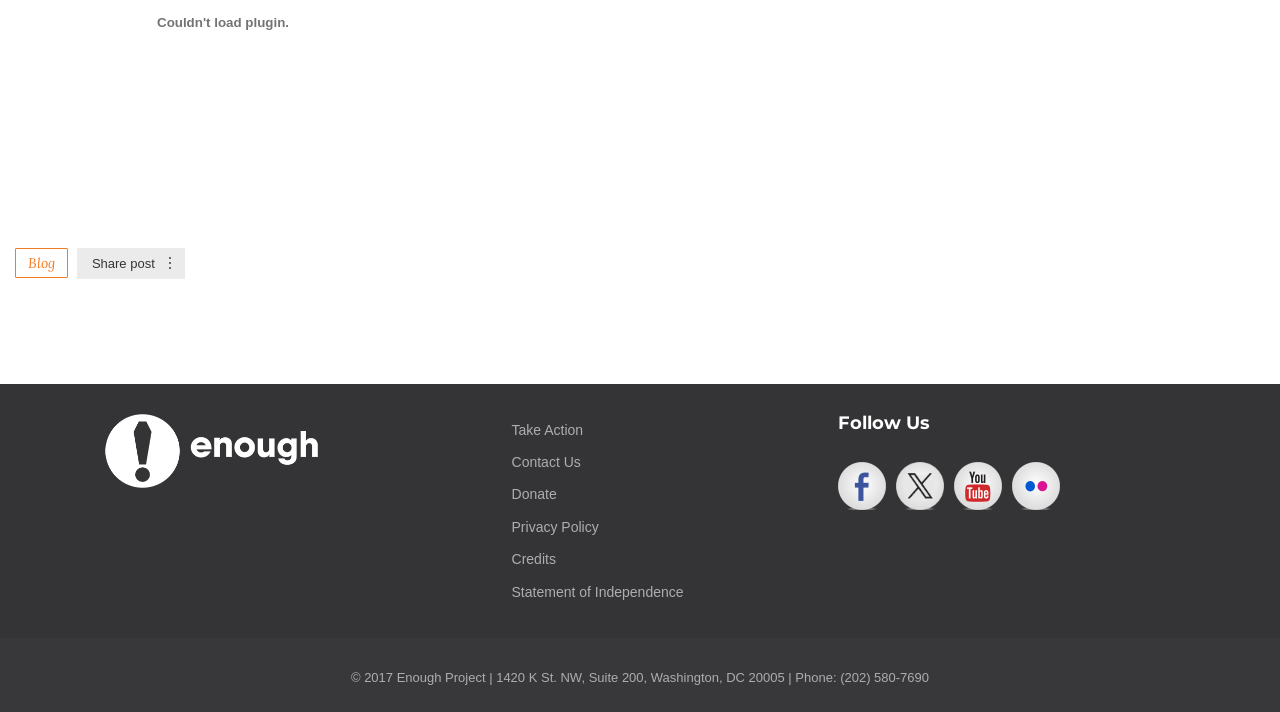Can you provide the bounding box coordinates for the element that should be clicked to implement the instruction: "Go to the 'NEXT POST »'"?

None